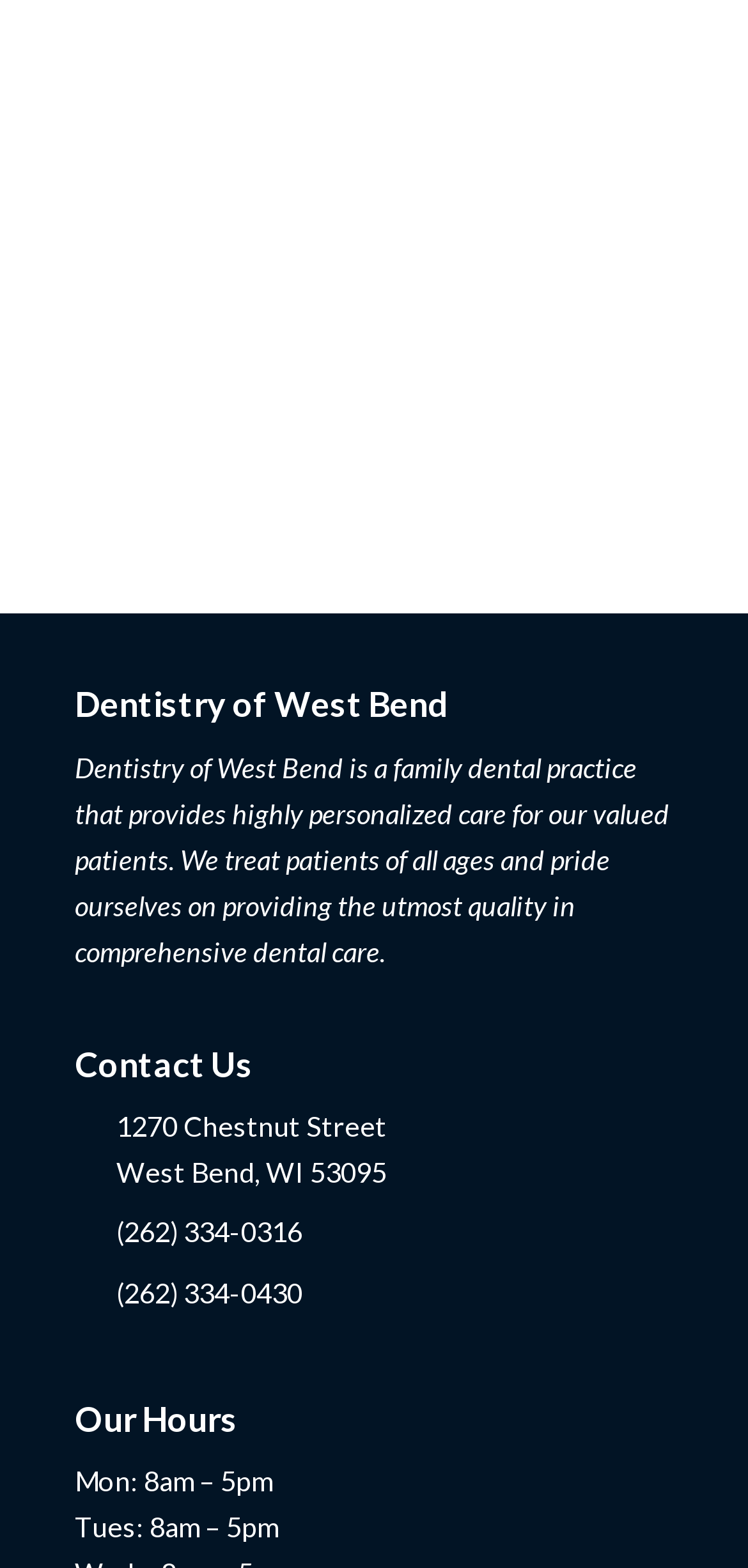Use the information in the screenshot to answer the question comprehensively: How many phone numbers are listed for the dental practice?

There are two phone numbers listed for the dental practice, one in the link element '(262) 334-0316' and another in the static text element '(262) 334-0430'.